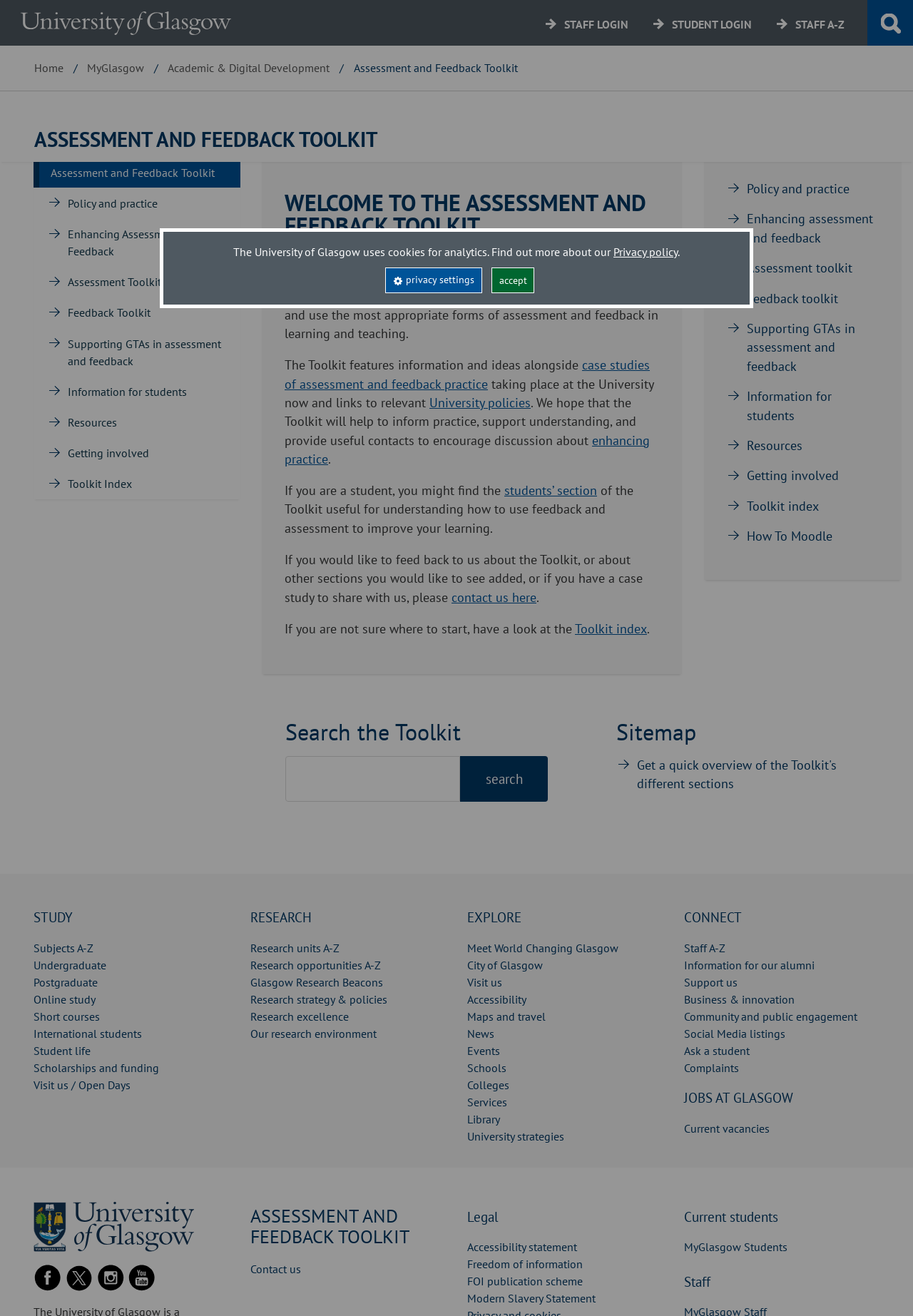Please specify the bounding box coordinates of the clickable section necessary to execute the following command: "Visit the 'Academic & Digital Development' page".

[0.184, 0.046, 0.361, 0.057]